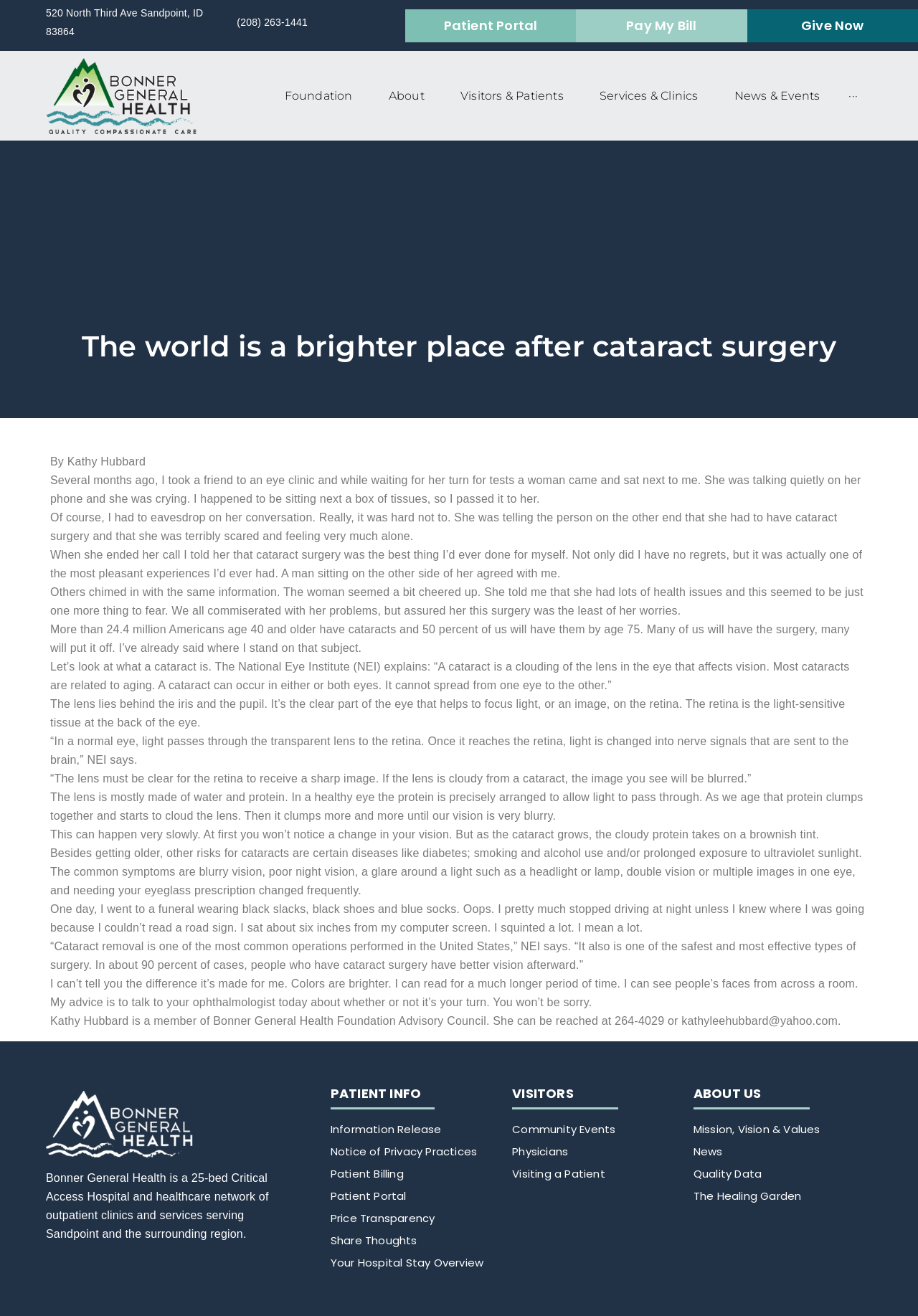What percentage of people have better vision after cataract surgery?
Based on the visual, give a brief answer using one word or a short phrase.

90 percent